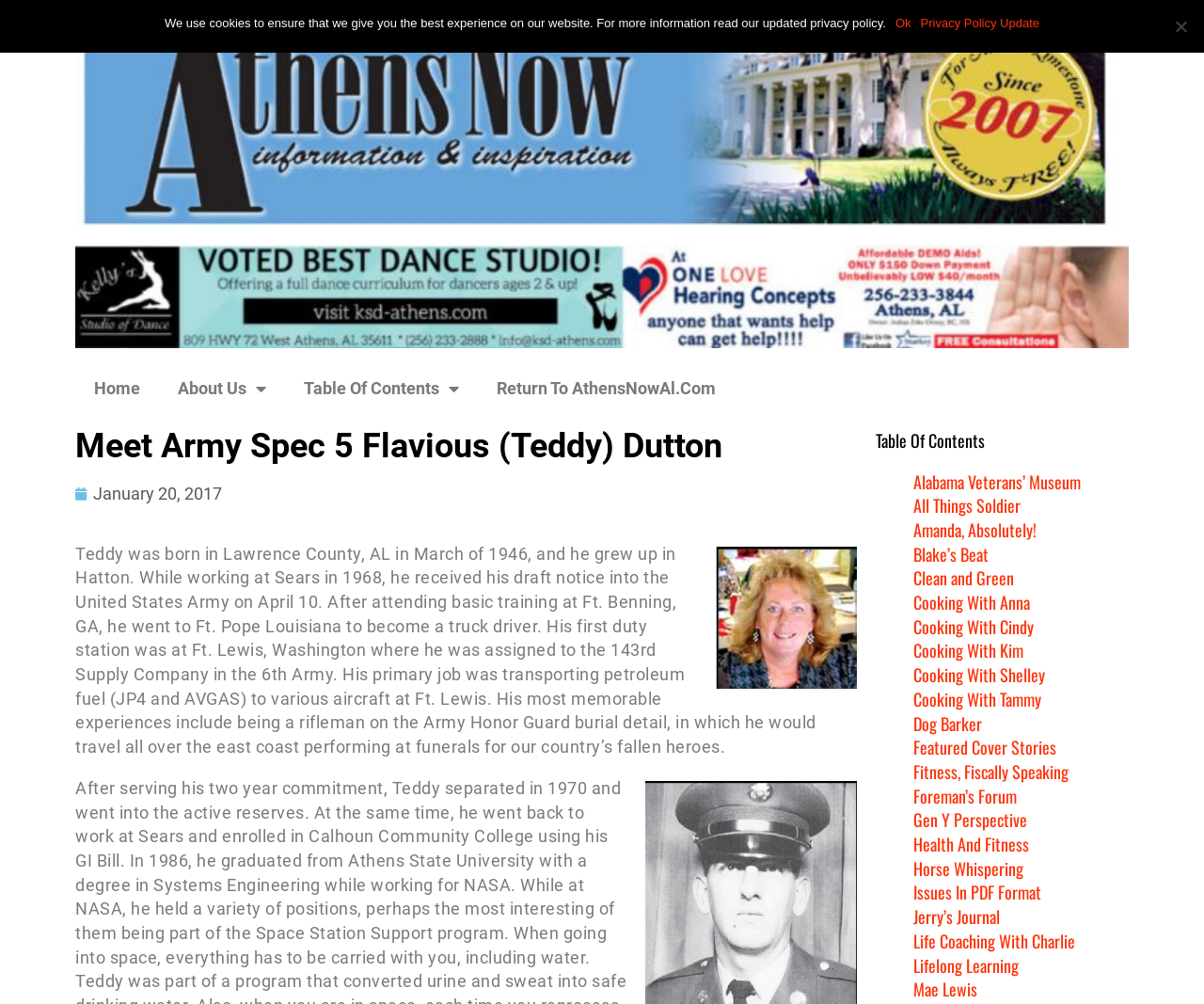Can you extract the primary headline text from the webpage?

Meet Army Spec 5 Flavious (Teddy) Dutton